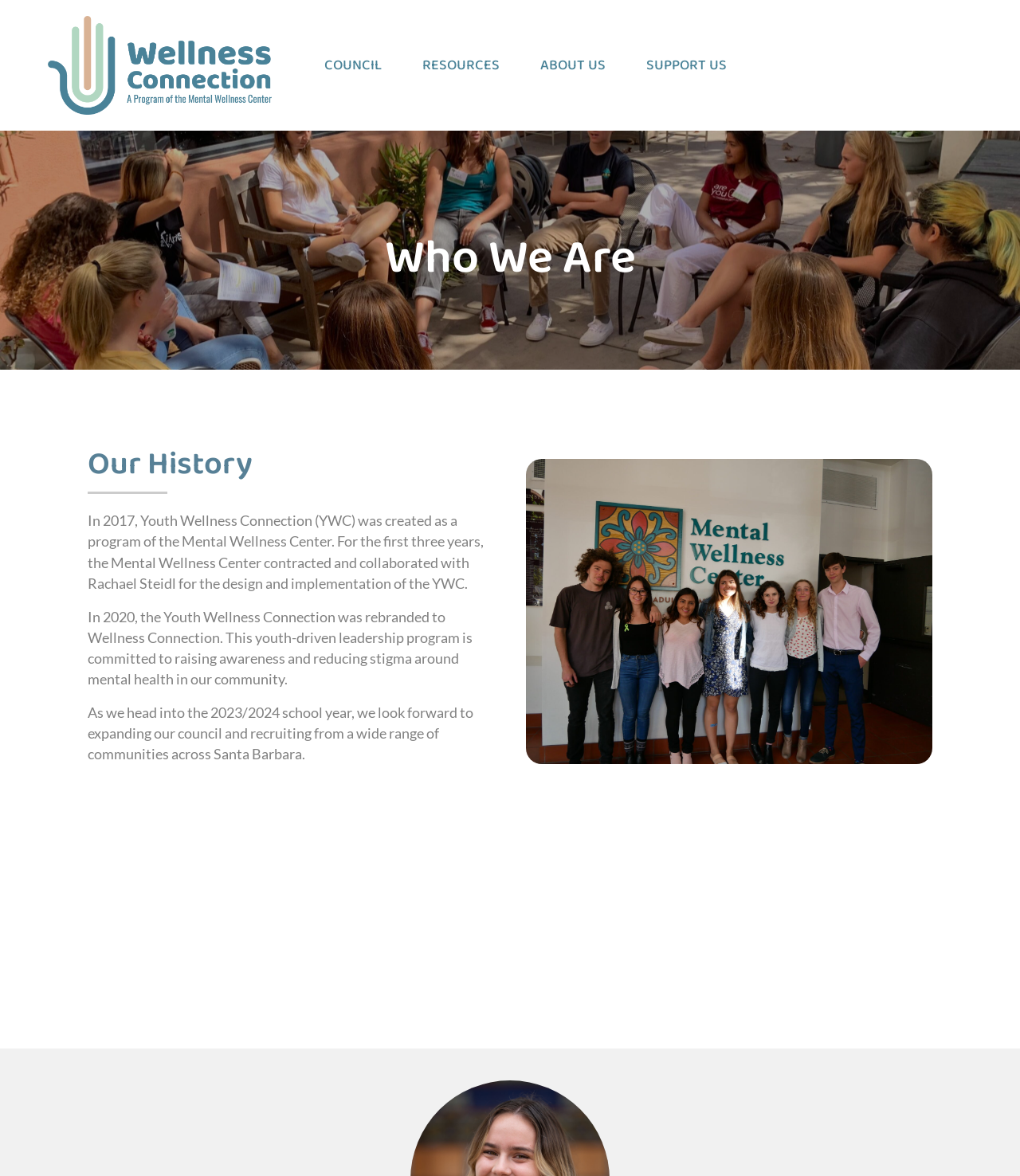Explain in detail what is displayed on the webpage.

The webpage is about Wellness Connection, an organization focused on mental health awareness and support. At the top left corner, there is a small logo image, "Asset 2@3x". Below the logo, a navigation menu is situated, spanning almost the entire width of the page, with five links: "COUNCIL", "RESOURCES", "ABOUT US", "SUPPORT US", and others.

The main content of the page is divided into sections, starting with a heading "Who We Are" at the top center. Below this heading, there is a subheading "Our History" followed by three paragraphs of text describing the history of Wellness Connection, including its creation, rebranding, and future plans. These paragraphs are positioned on the left side of the page.

To the right of the text, there is a large image, "9w9x_6vu", which takes up about half of the page's width. Further down, there is another heading "Meet the Wellness Connection Team", situated near the bottom center of the page.